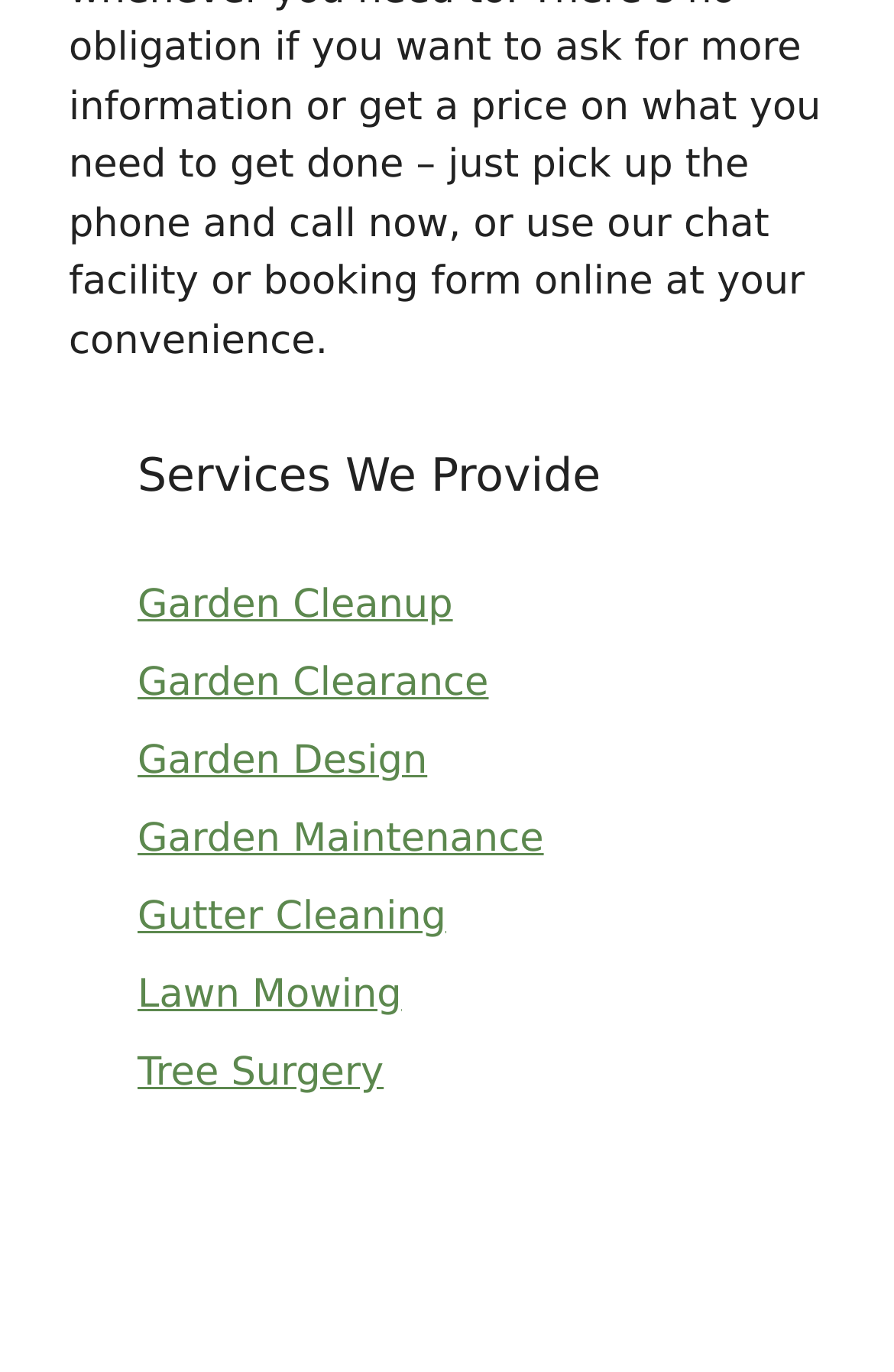Use the details in the image to answer the question thoroughly: 
Is Lawn Mowing a maintenance service?

Although 'Lawn Mowing' is a service listed, it is not explicitly stated whether it is a maintenance service or not. The service name 'Garden Maintenance' is listed separately, but it does not provide enough information to determine if 'Lawn Mowing' is a part of it.